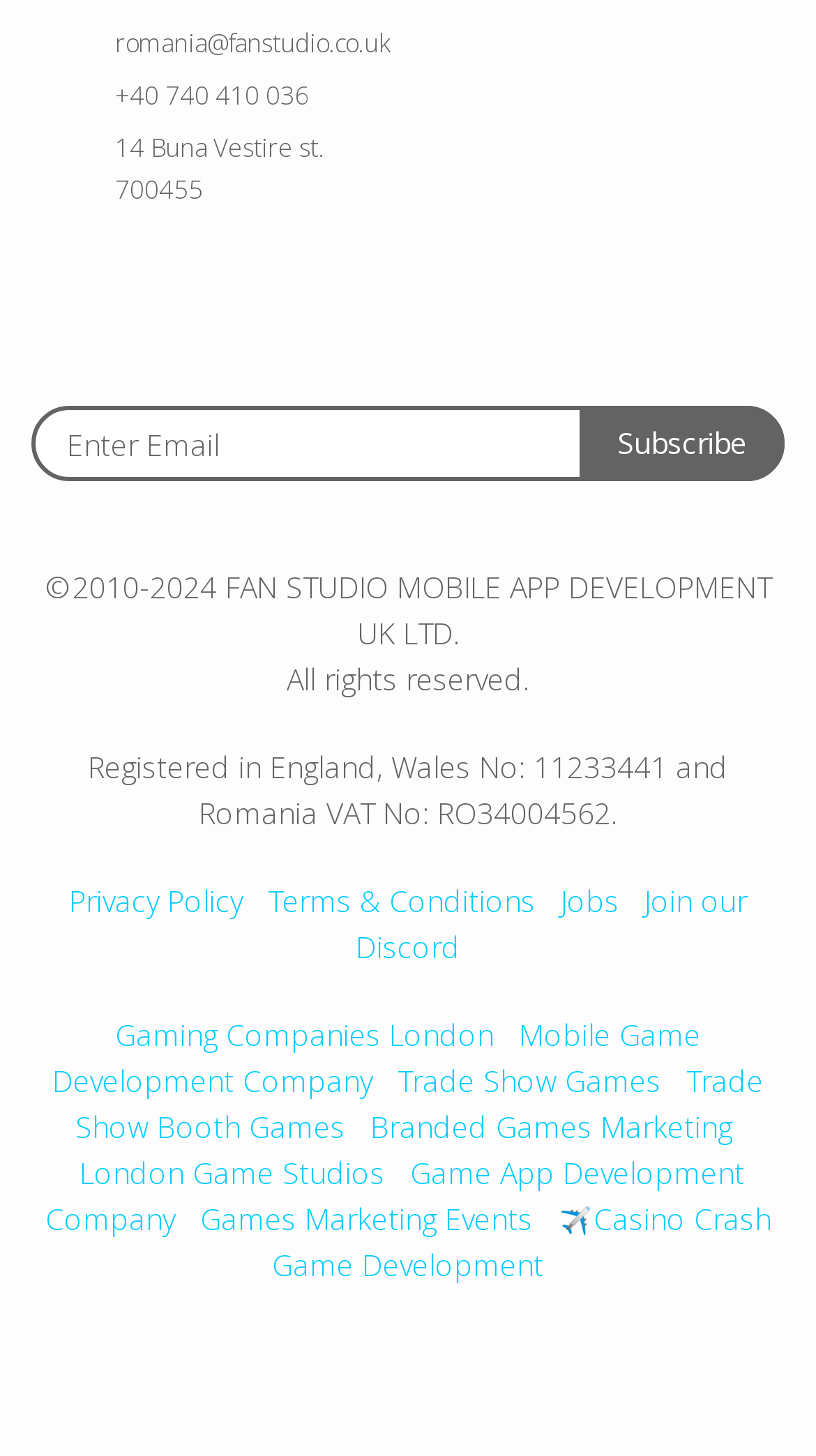Locate the bounding box coordinates of the area to click to fulfill this instruction: "Subscribe to the newsletter". The bounding box should be presented as four float numbers between 0 and 1, in the order [left, top, right, bottom].

[0.71, 0.279, 0.962, 0.331]